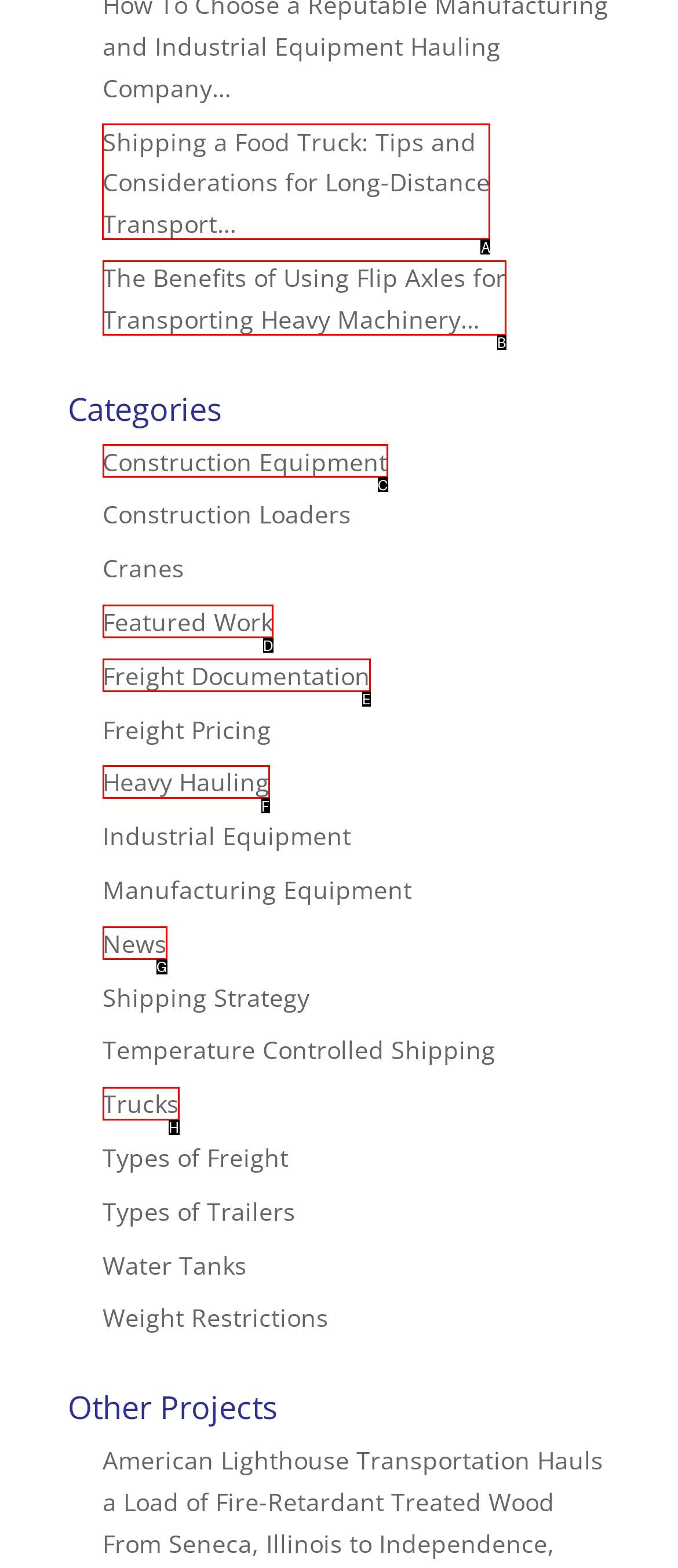Which option should be clicked to execute the following task: View shipping a food truck tips? Respond with the letter of the selected option.

A